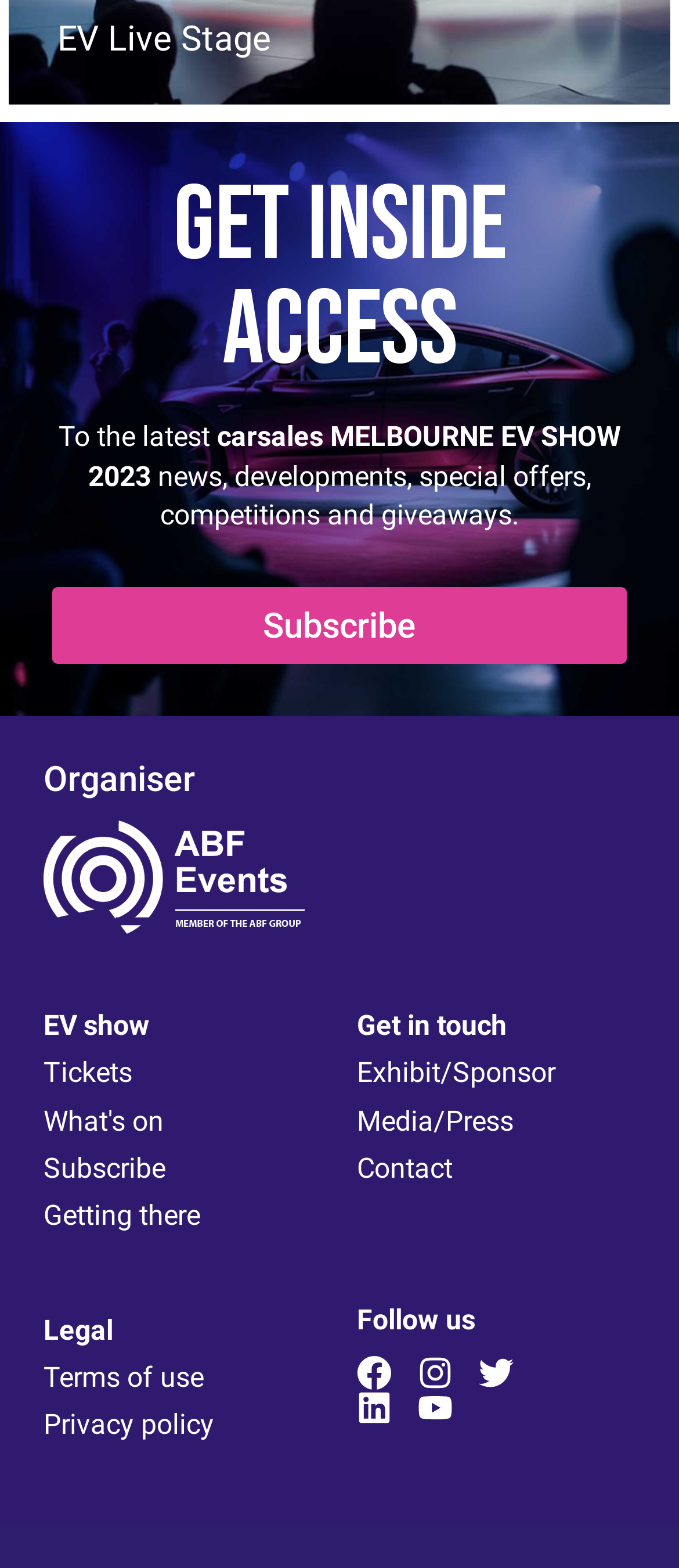Find the bounding box coordinates of the area that needs to be clicked in order to achieve the following instruction: "Subscribe to the latest news and updates". The coordinates should be specified as four float numbers between 0 and 1, i.e., [left, top, right, bottom].

[0.077, 0.375, 0.923, 0.424]